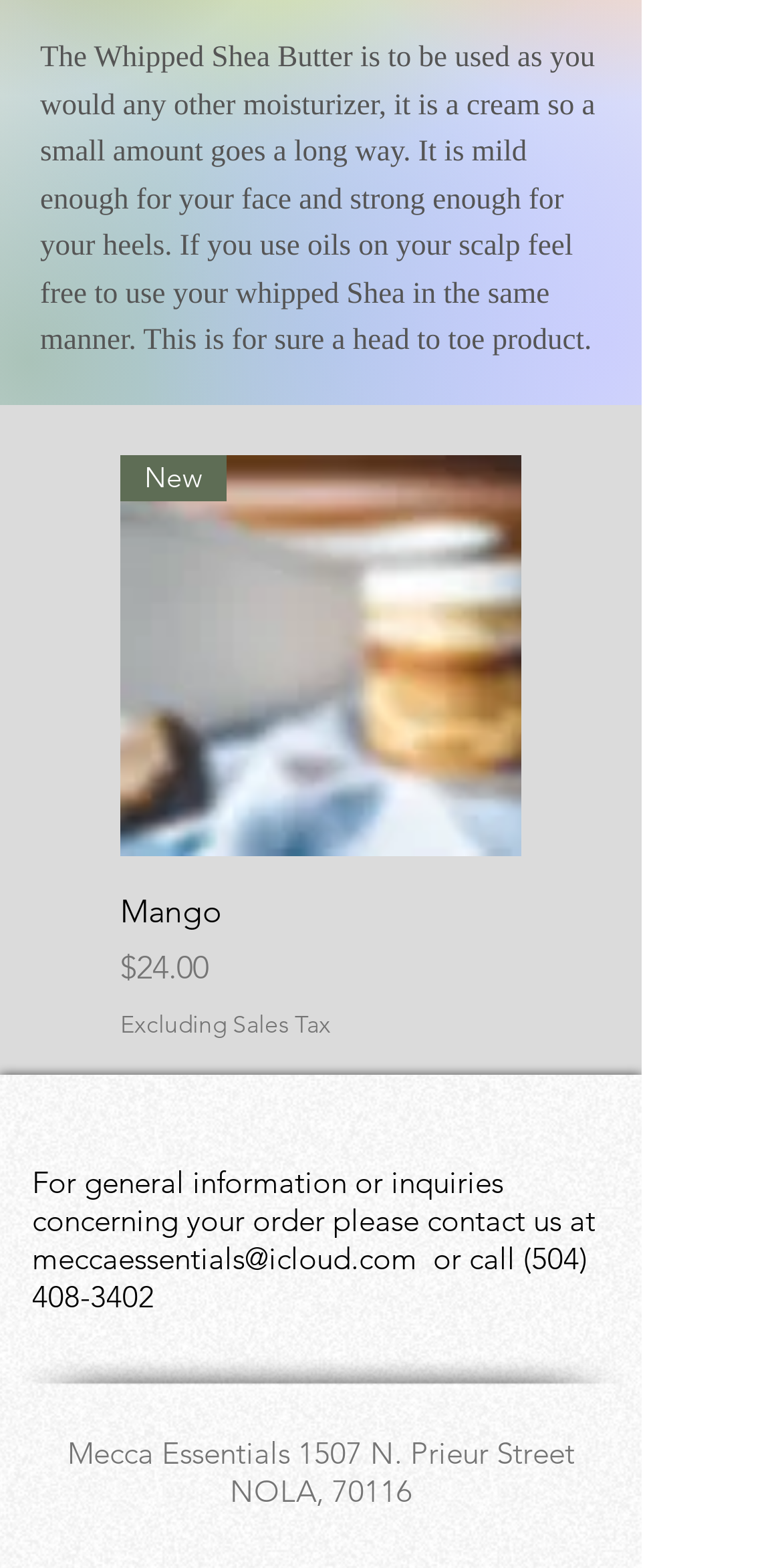Determine the bounding box coordinates of the clickable region to follow the instruction: "Send an email to meccaessentials@icloud.com".

[0.041, 0.79, 0.533, 0.815]